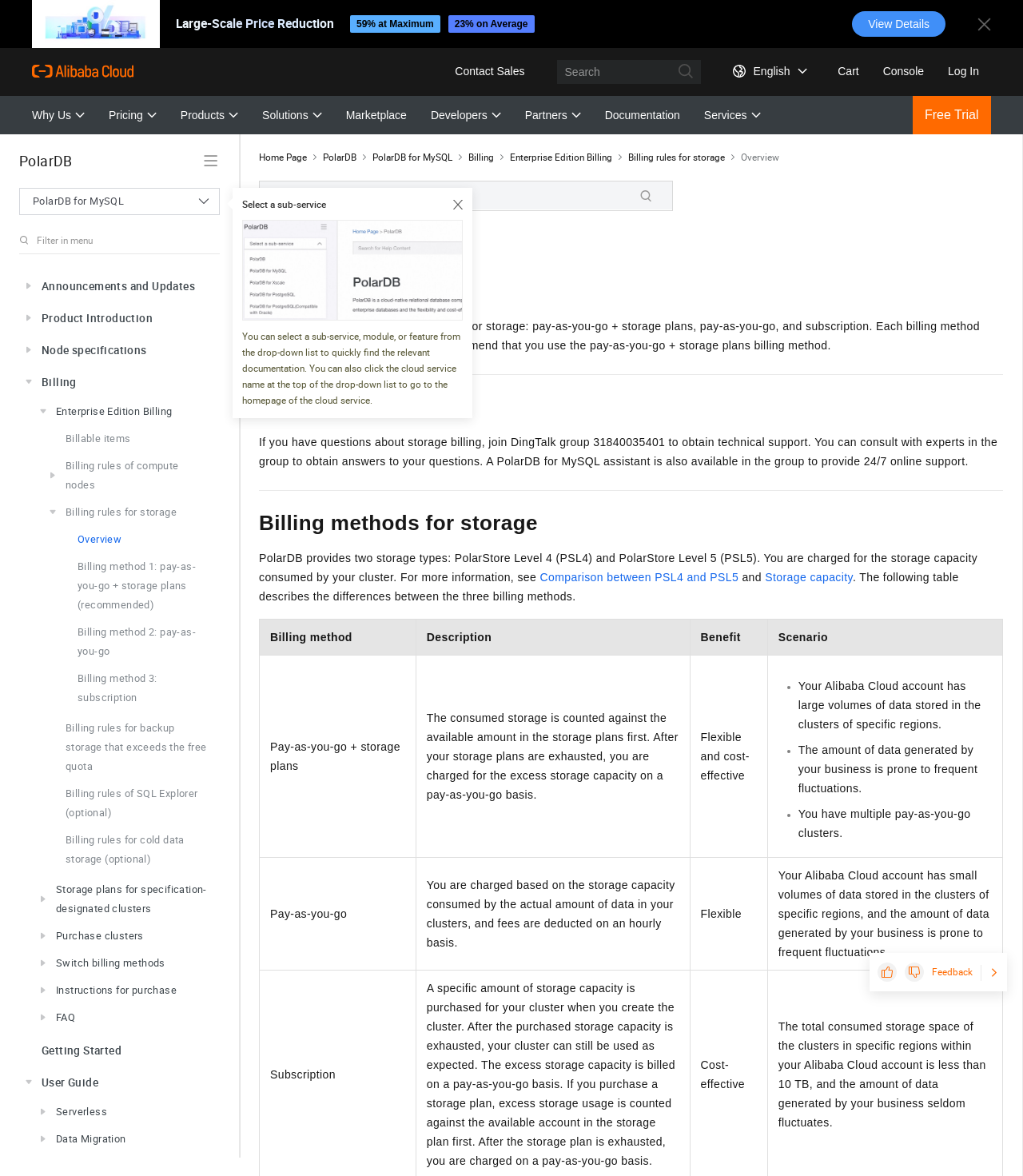Using the element description .cls-1{fill:#ff6a00;fill:}, predict the bounding box coordinates for the UI element. Provide the coordinates in (top-left x, top-left y, bottom-right x, bottom-right y) format with values ranging from 0 to 1.

[0.031, 0.041, 0.13, 0.08]